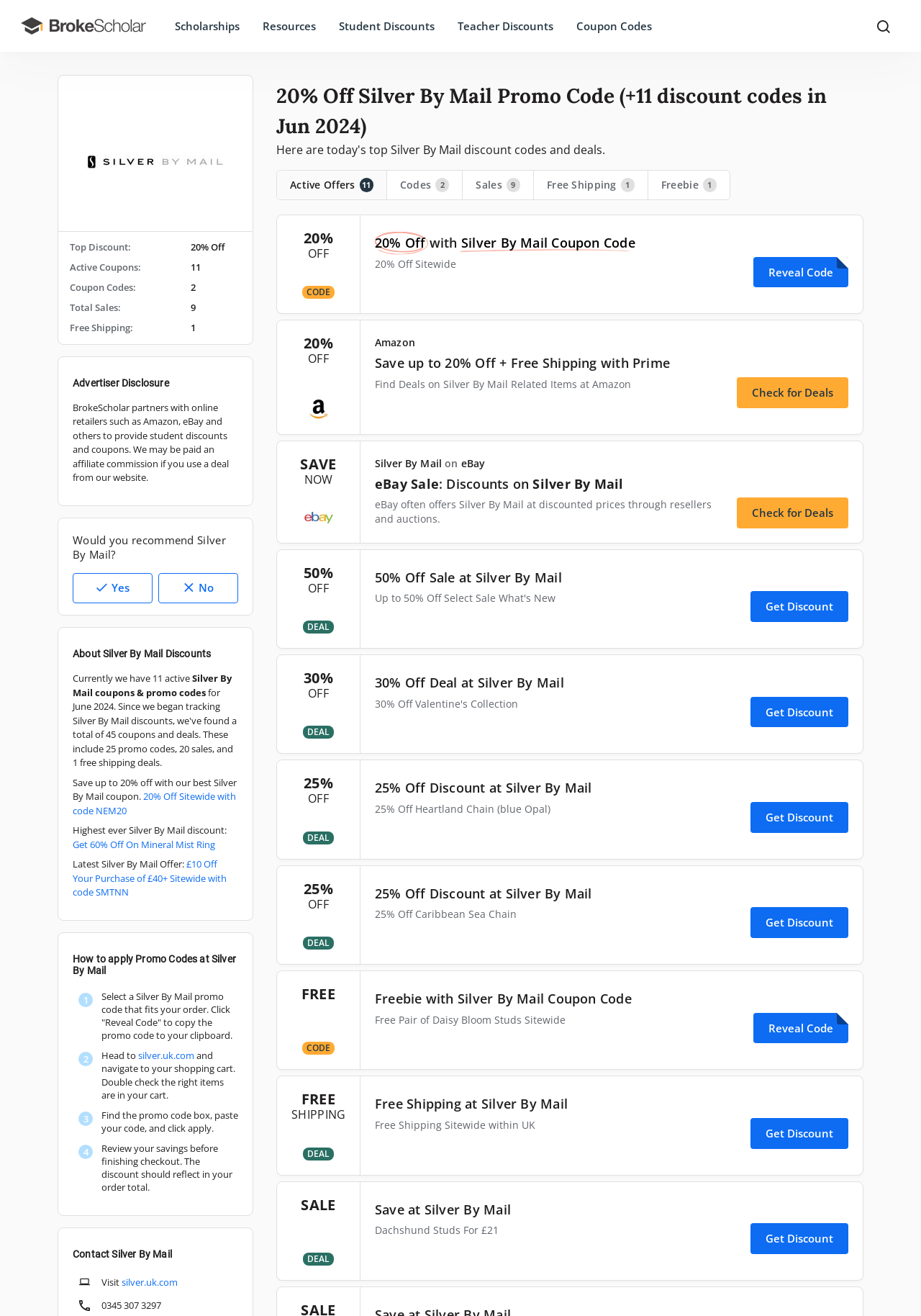Identify the main heading from the webpage and provide its text content.

20% Off Silver By Mail Promo Code (+11 discount codes in Jun 2024)